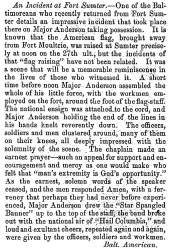Provide a short answer to the following question with just one word or phrase: Where was the article originally published?

Fayetteville (NC) Observer